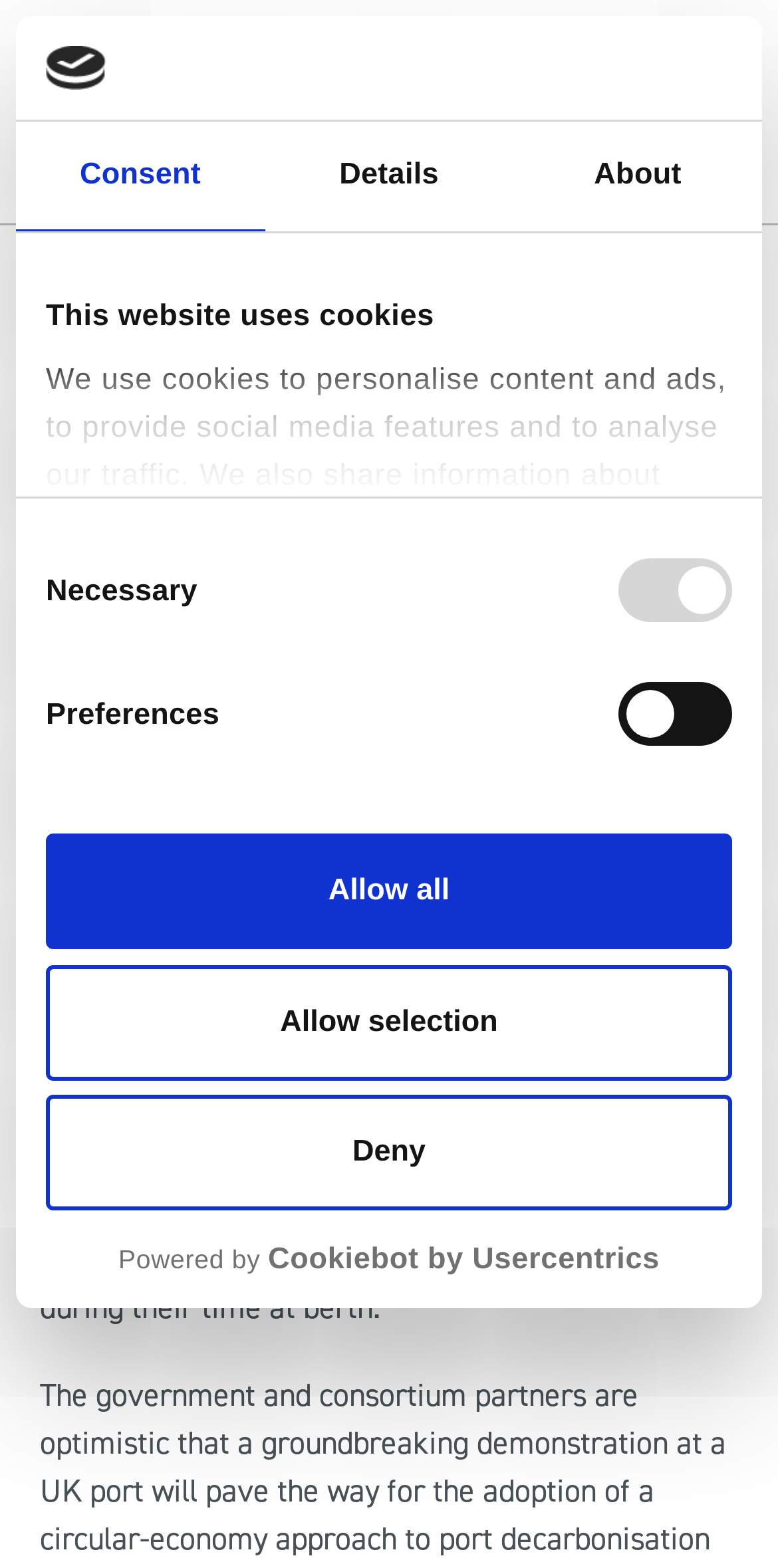Locate the bounding box of the UI element with the following description: "aria-label="Open navigation menu"".

None